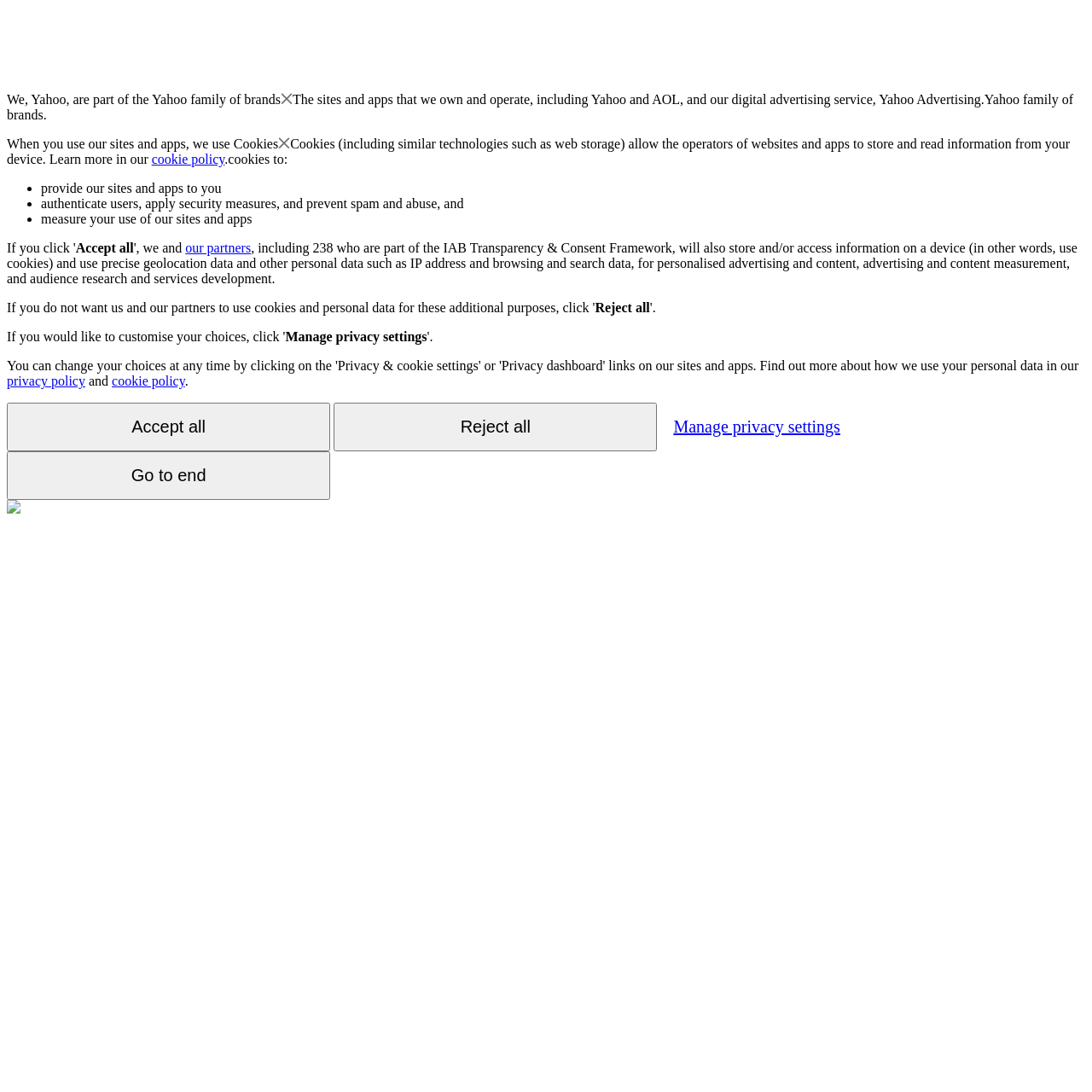What is Yahoo part of?
Refer to the image and provide a one-word or short phrase answer.

Yahoo family of brands